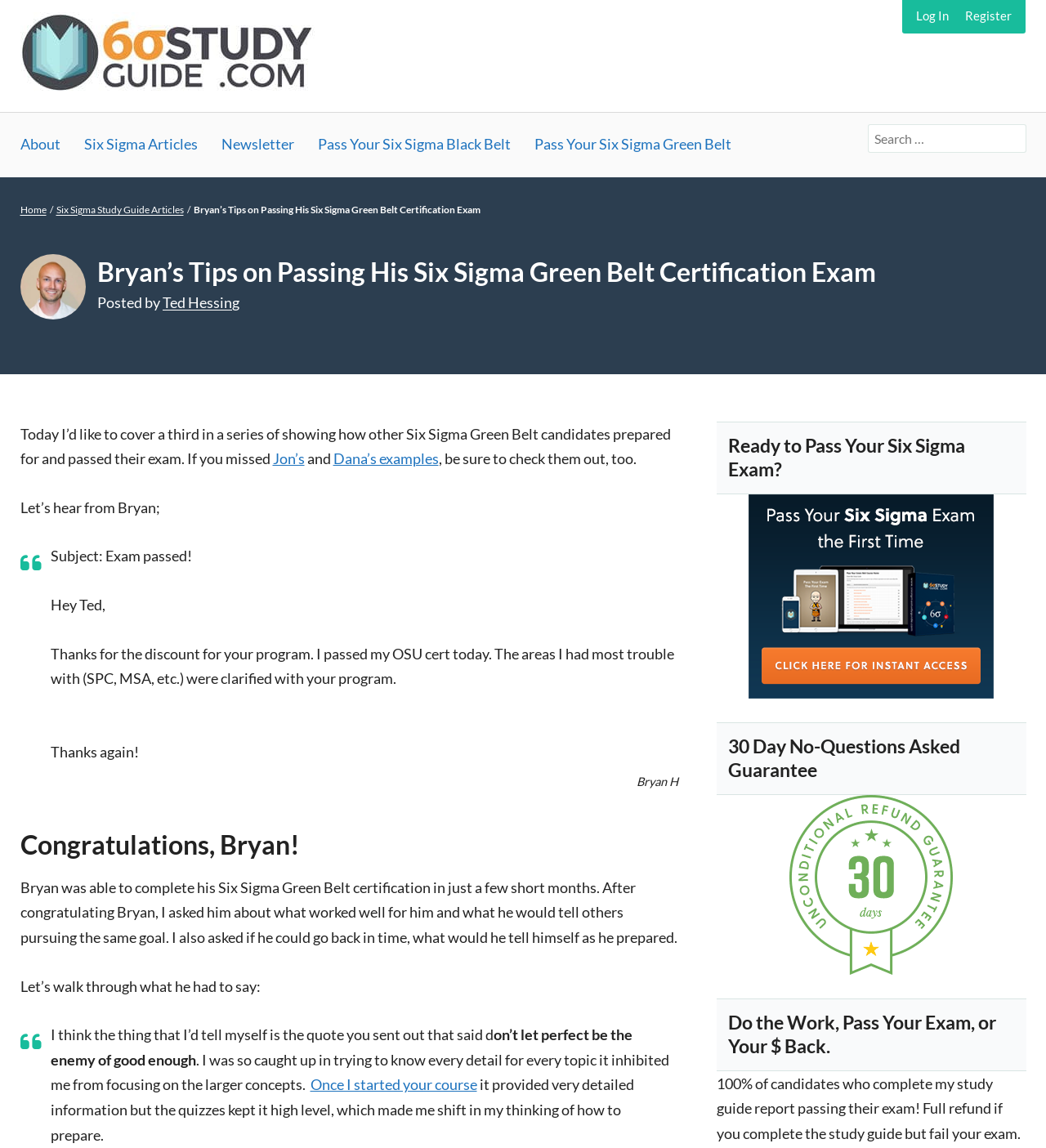Please specify the bounding box coordinates for the clickable region that will help you carry out the instruction: "Learn from Ted Hessing's Six Sigma study guide".

[0.019, 0.01, 0.3, 0.087]